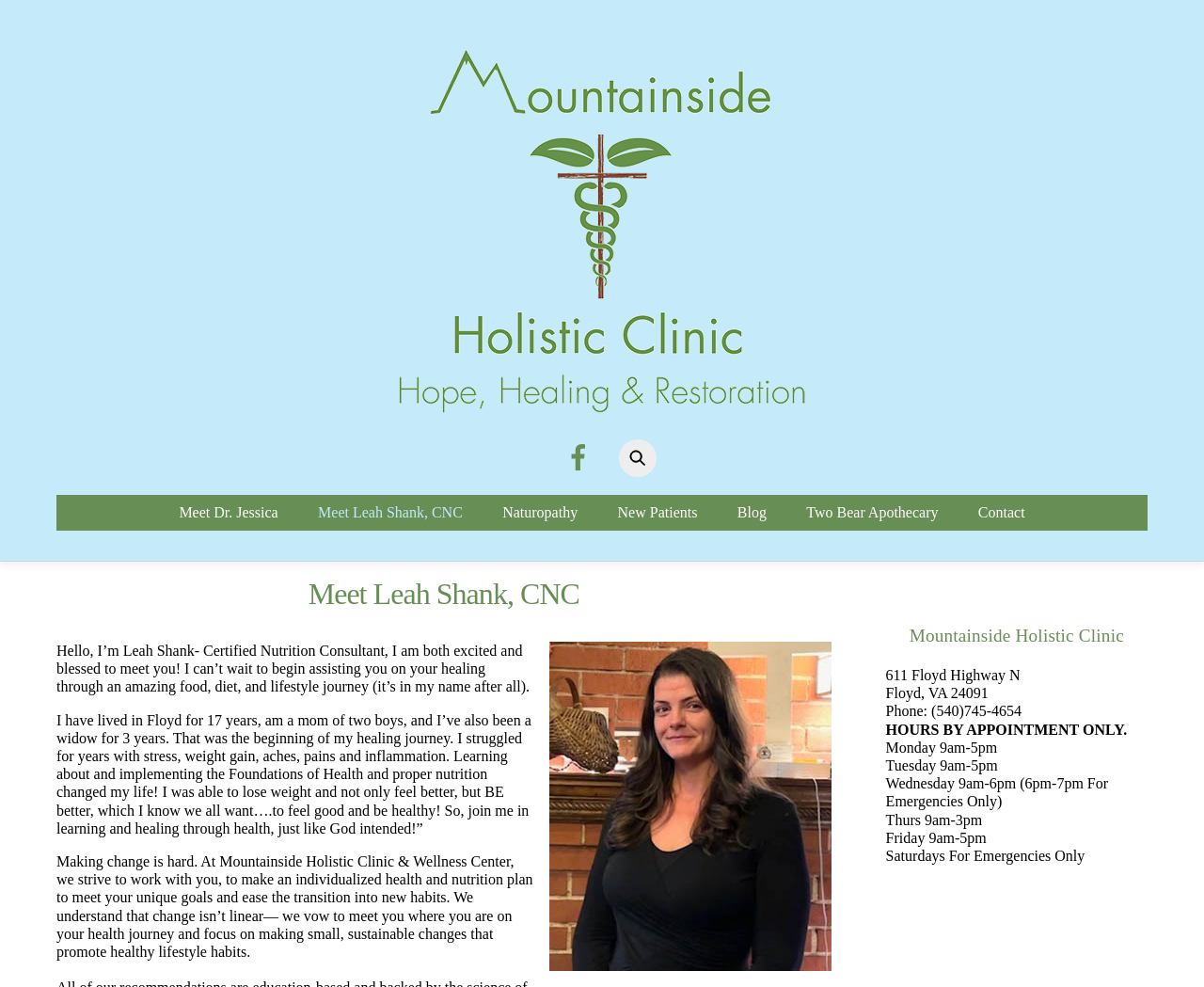Determine the bounding box coordinates for the UI element matching this description: "name="s" placeholder="Search" title="Search"".

[0.504, 0.445, 0.546, 0.483]